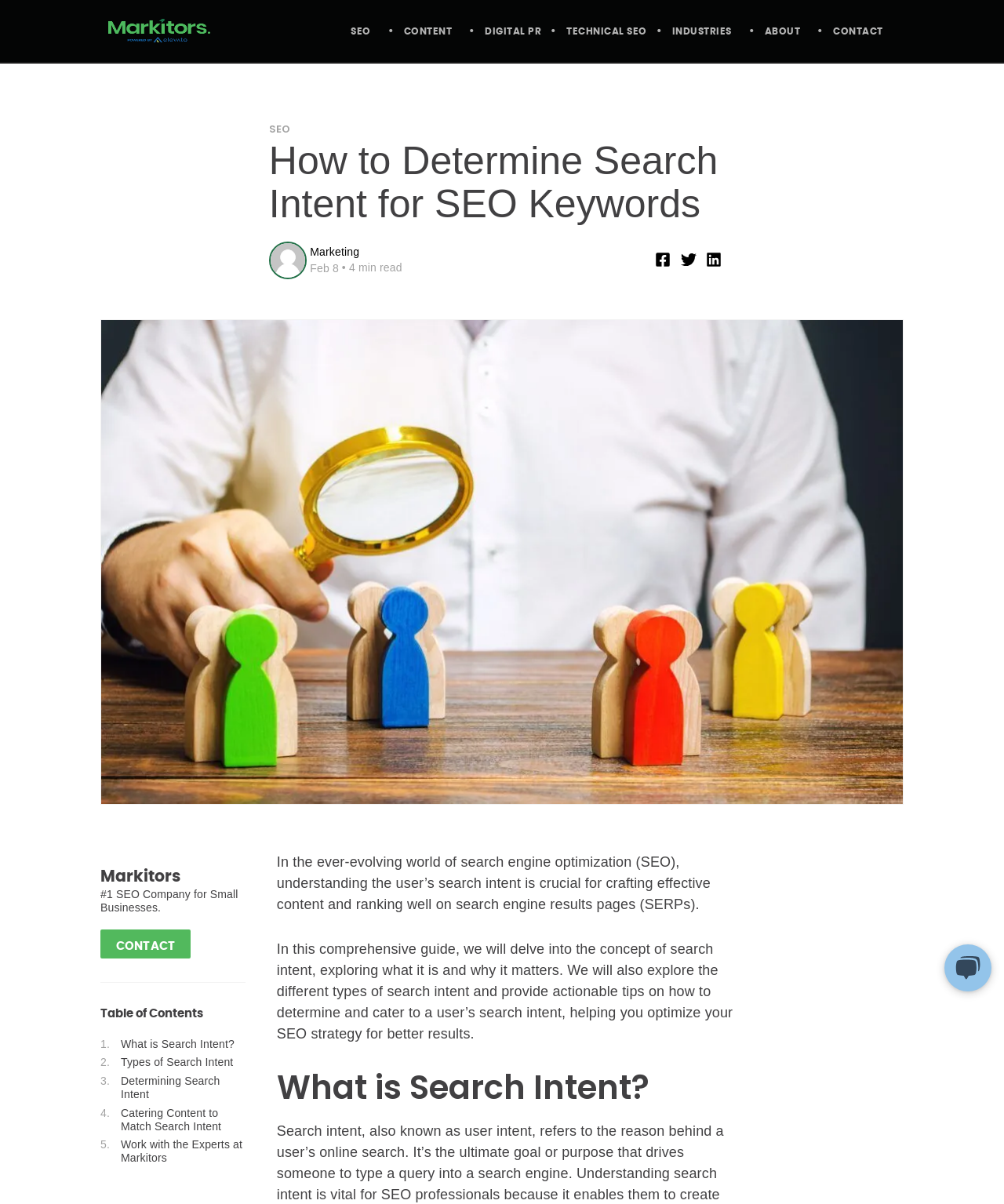Please reply to the following question with a single word or a short phrase:
What is the estimated reading time of the article?

4 minutes